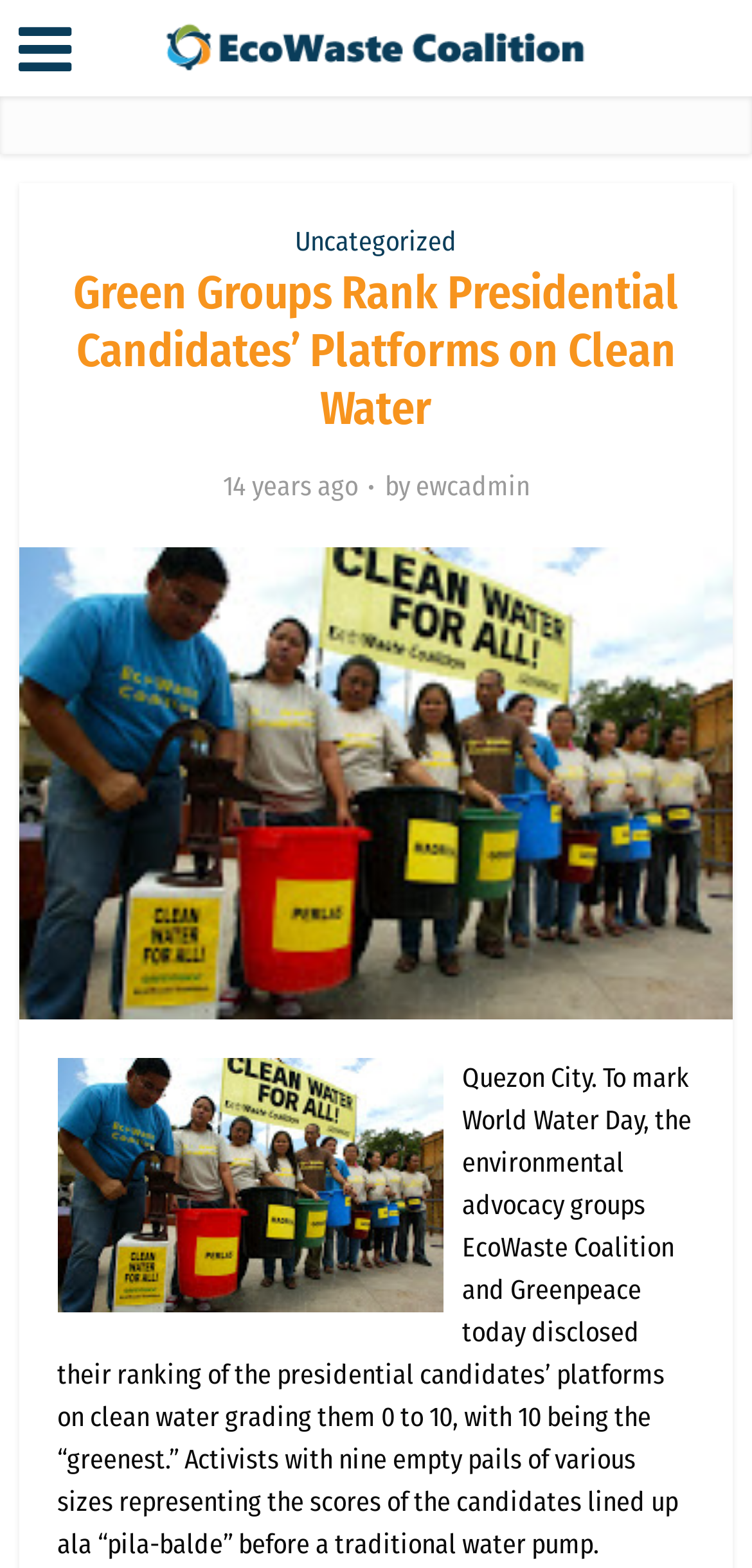Who are the environmental advocacy groups involved in the ranking?
Answer the question with as much detail as possible.

The webpage mentions that the environmental advocacy groups EcoWaste Coalition and Greenpeace disclosed their ranking of the presidential candidates’ platforms on clean water.